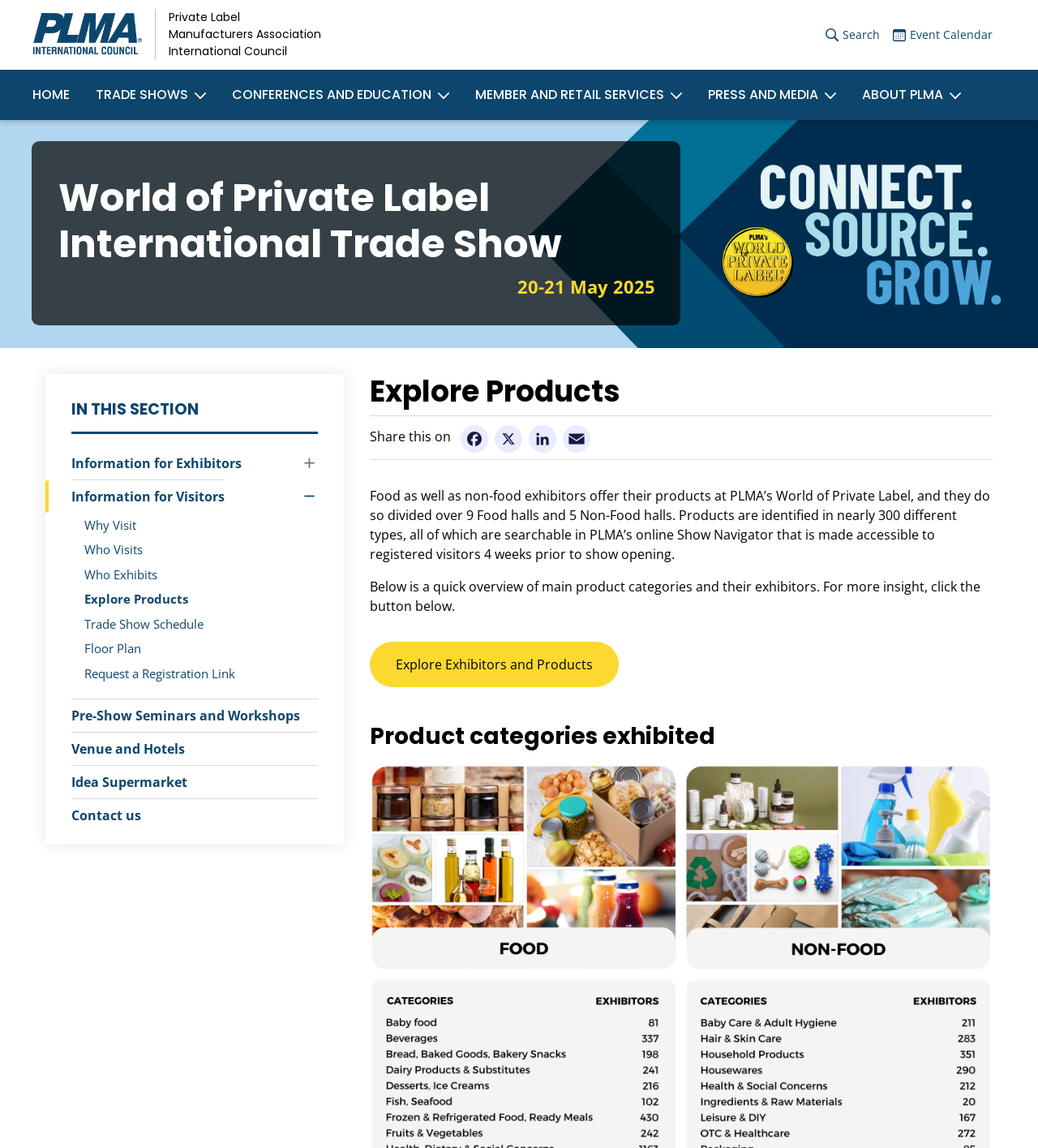What is the purpose of PLMA’s online Show Navigator?
Please answer the question with a single word or phrase, referencing the image.

To search products